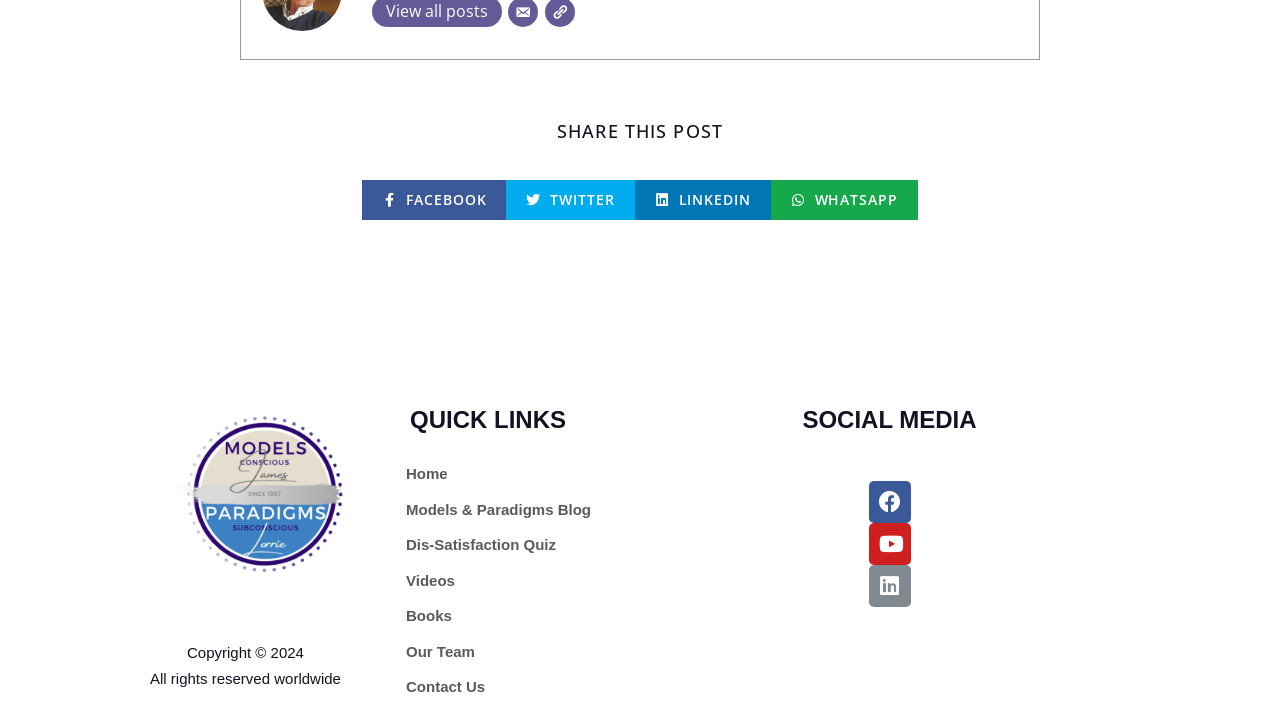What social media platforms are available?
Kindly answer the question with as much detail as you can.

The social media section at the bottom right includes links to three social media platforms, which are Facebook, Instagram, and LinkedIn, allowing users to connect with Models and Paradigms on these platforms.